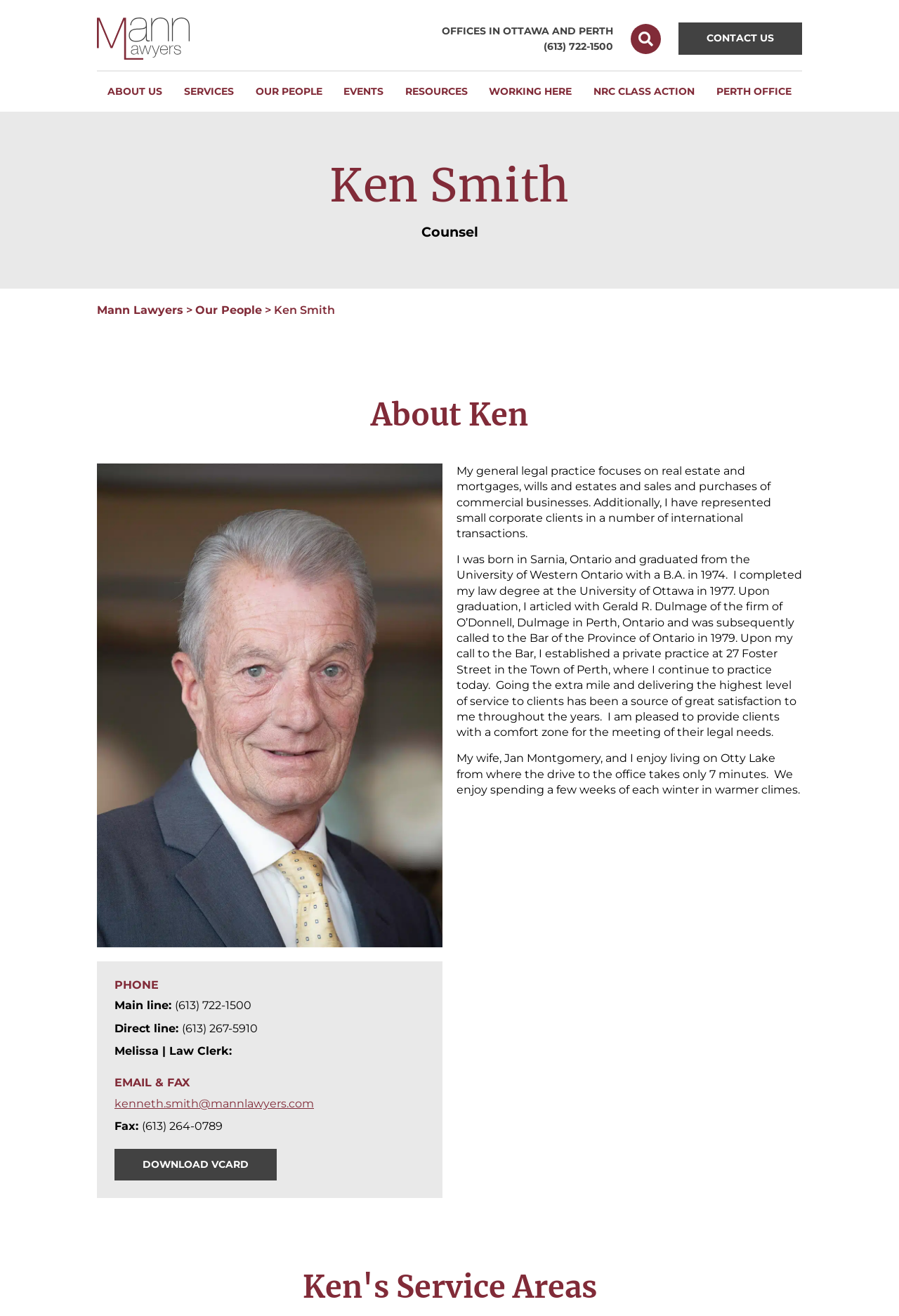Pinpoint the bounding box coordinates of the clickable area necessary to execute the following instruction: "Contact us". The coordinates should be given as four float numbers between 0 and 1, namely [left, top, right, bottom].

[0.755, 0.017, 0.892, 0.041]